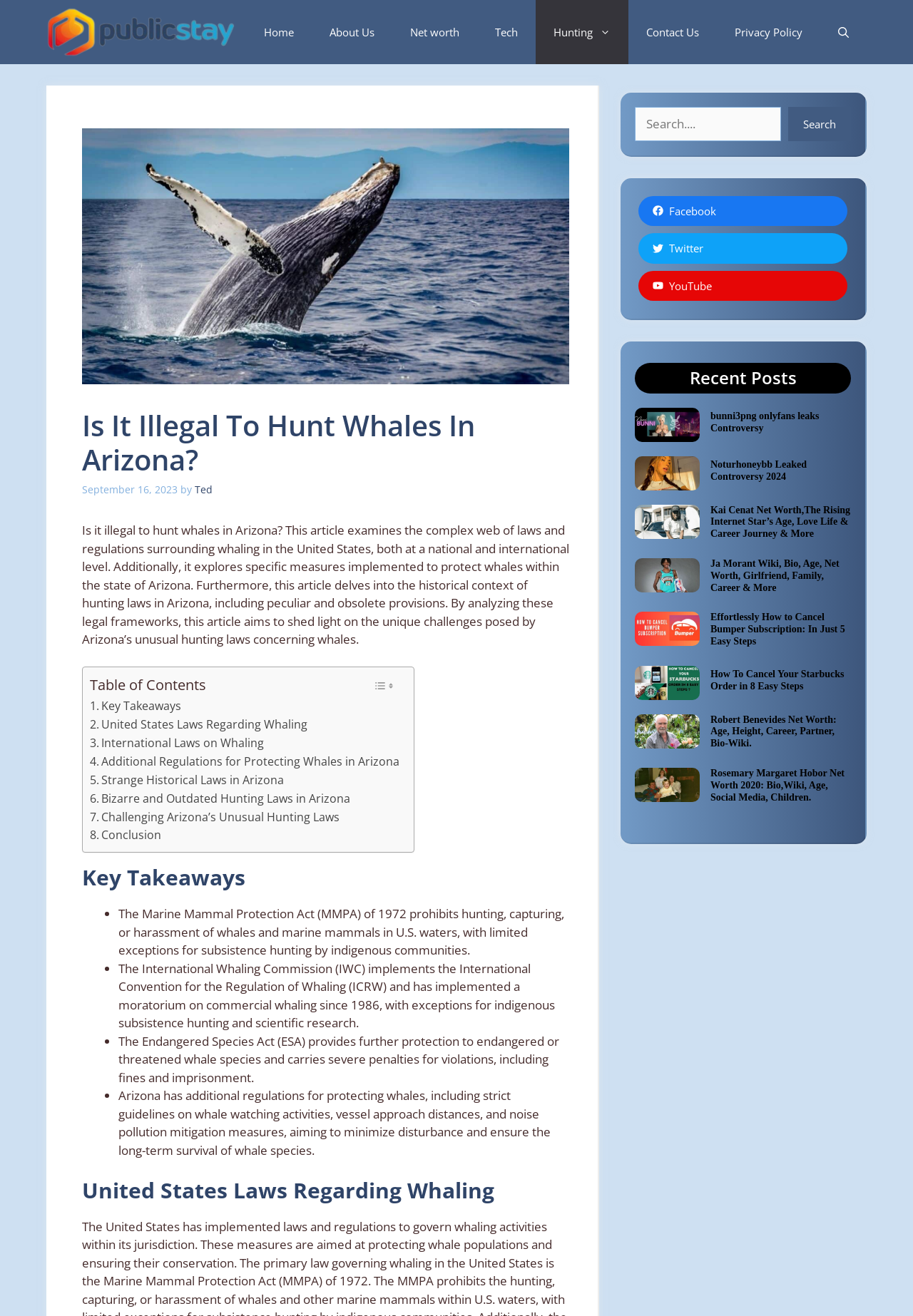What is the title of the article?
Answer the question with a single word or phrase derived from the image.

Is It Illegal To Hunt Whales In Arizona?